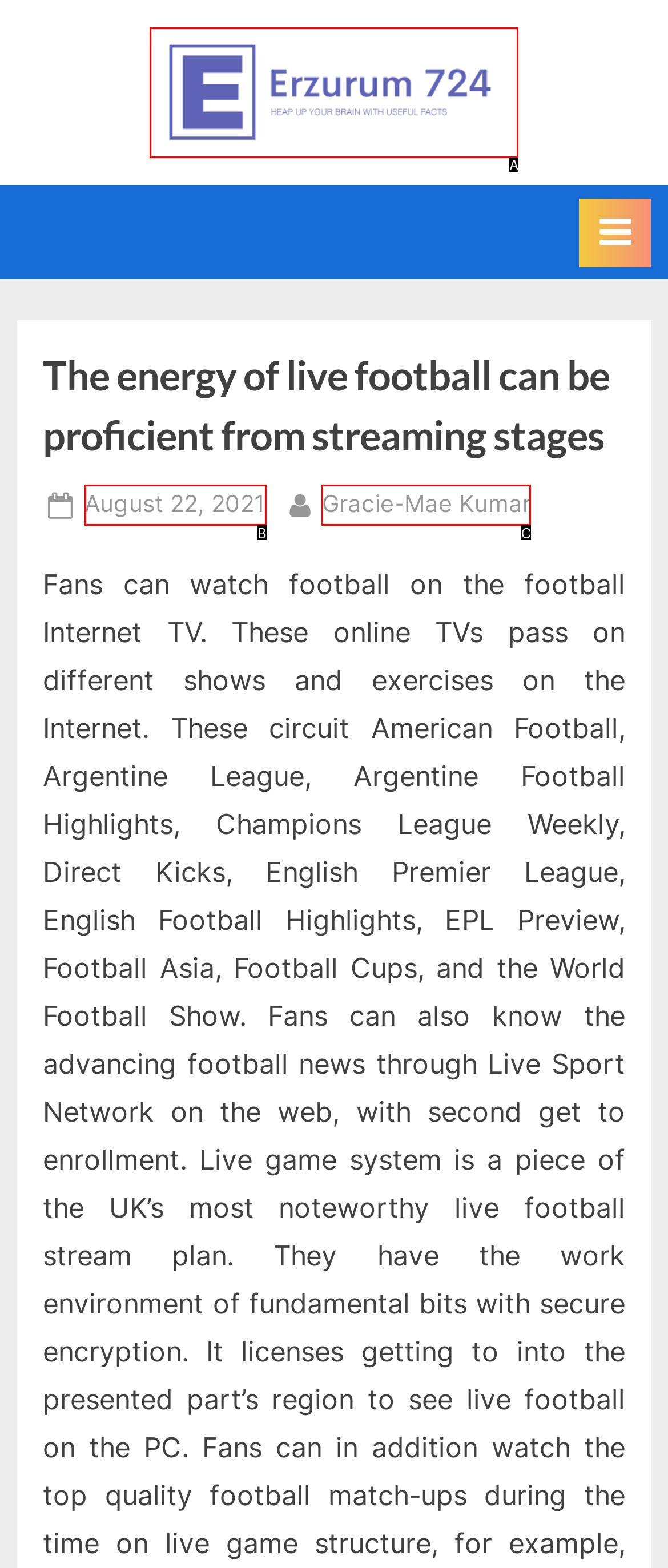Given the description: By Gracie-Mae Kumar, select the HTML element that best matches it. Reply with the letter of your chosen option.

C